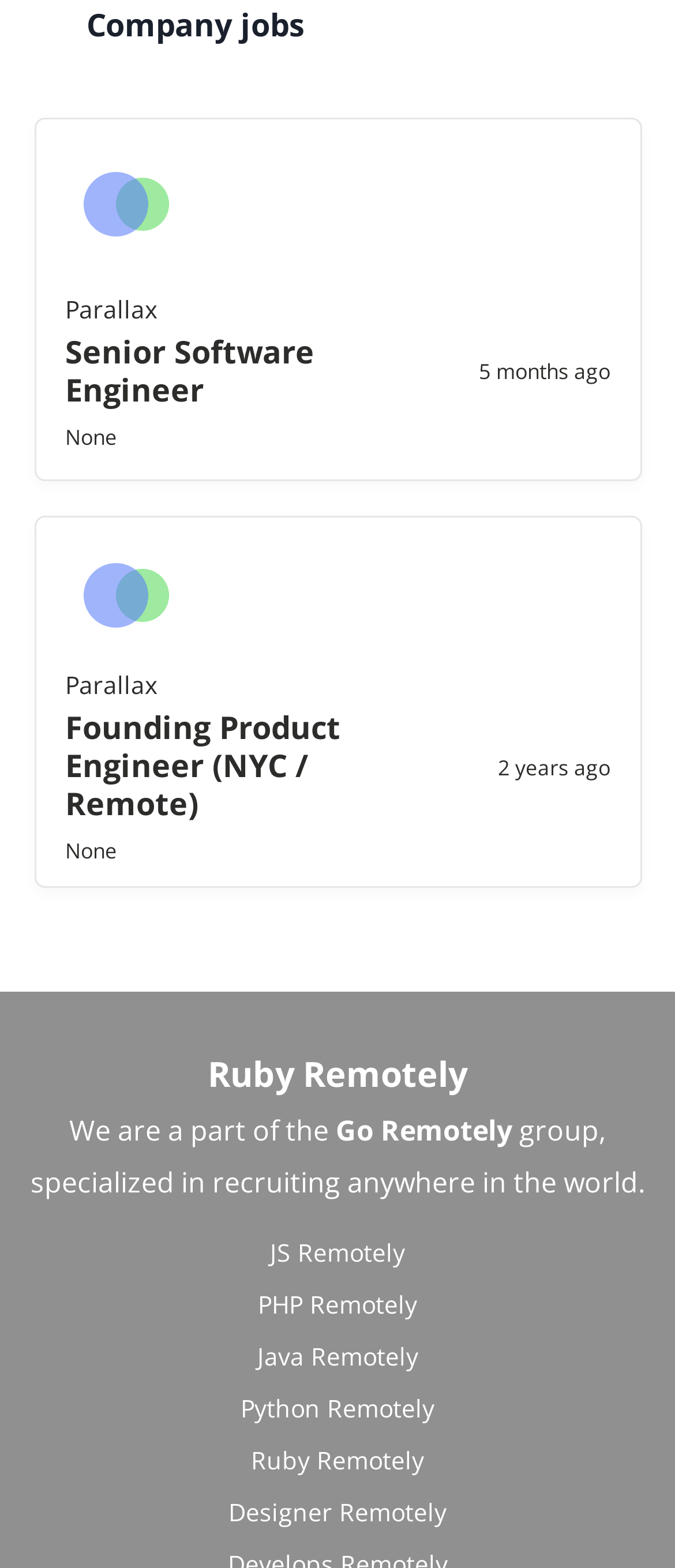Provide a single word or phrase answer to the question: 
How many remotely specialized groups are mentioned?

5